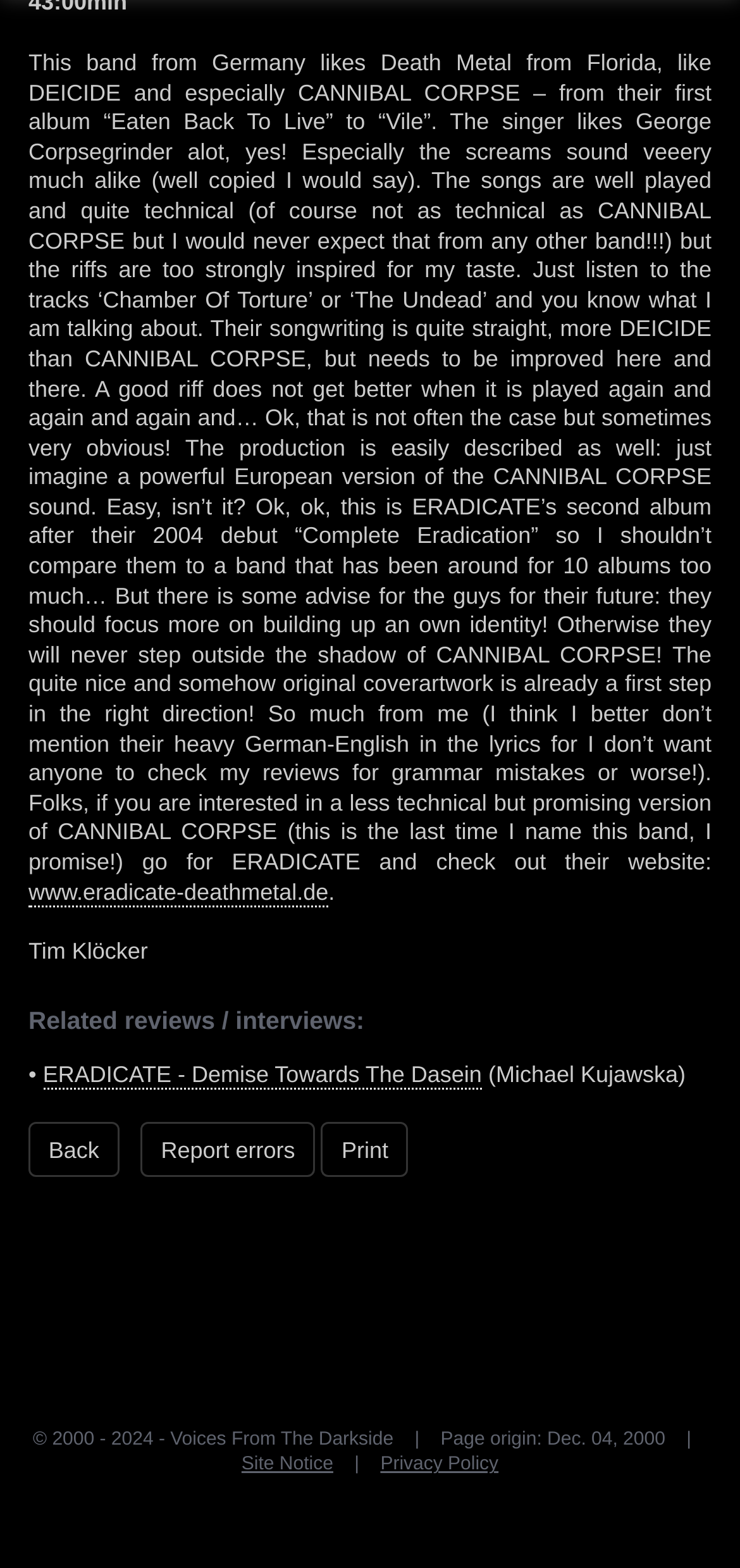What is the name of the album being reviewed?
Provide a concise answer using a single word or phrase based on the image.

Demise Towards The Dasein